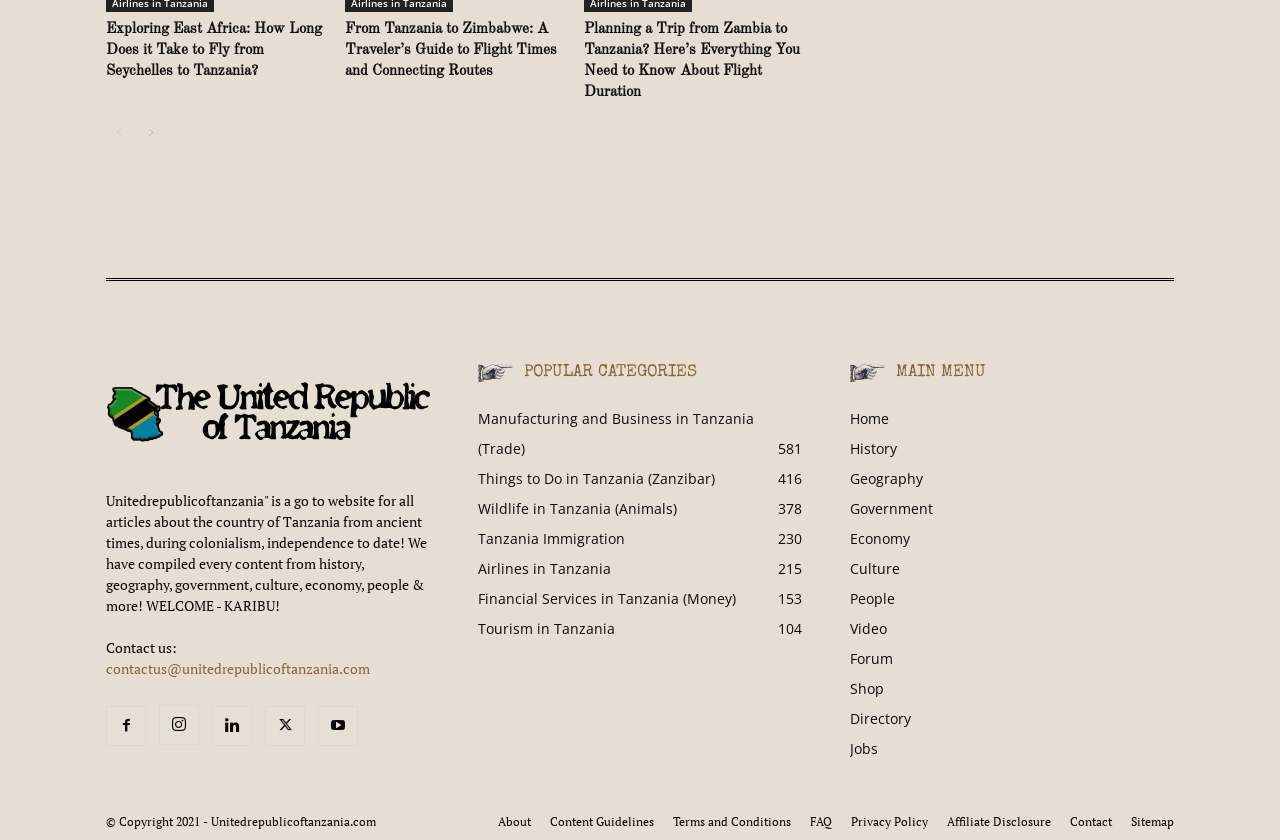Using the element description: "Content Guidelines", determine the bounding box coordinates. The coordinates should be in the format [left, top, right, bottom], with values between 0 and 1.

[0.43, 0.968, 0.511, 0.989]